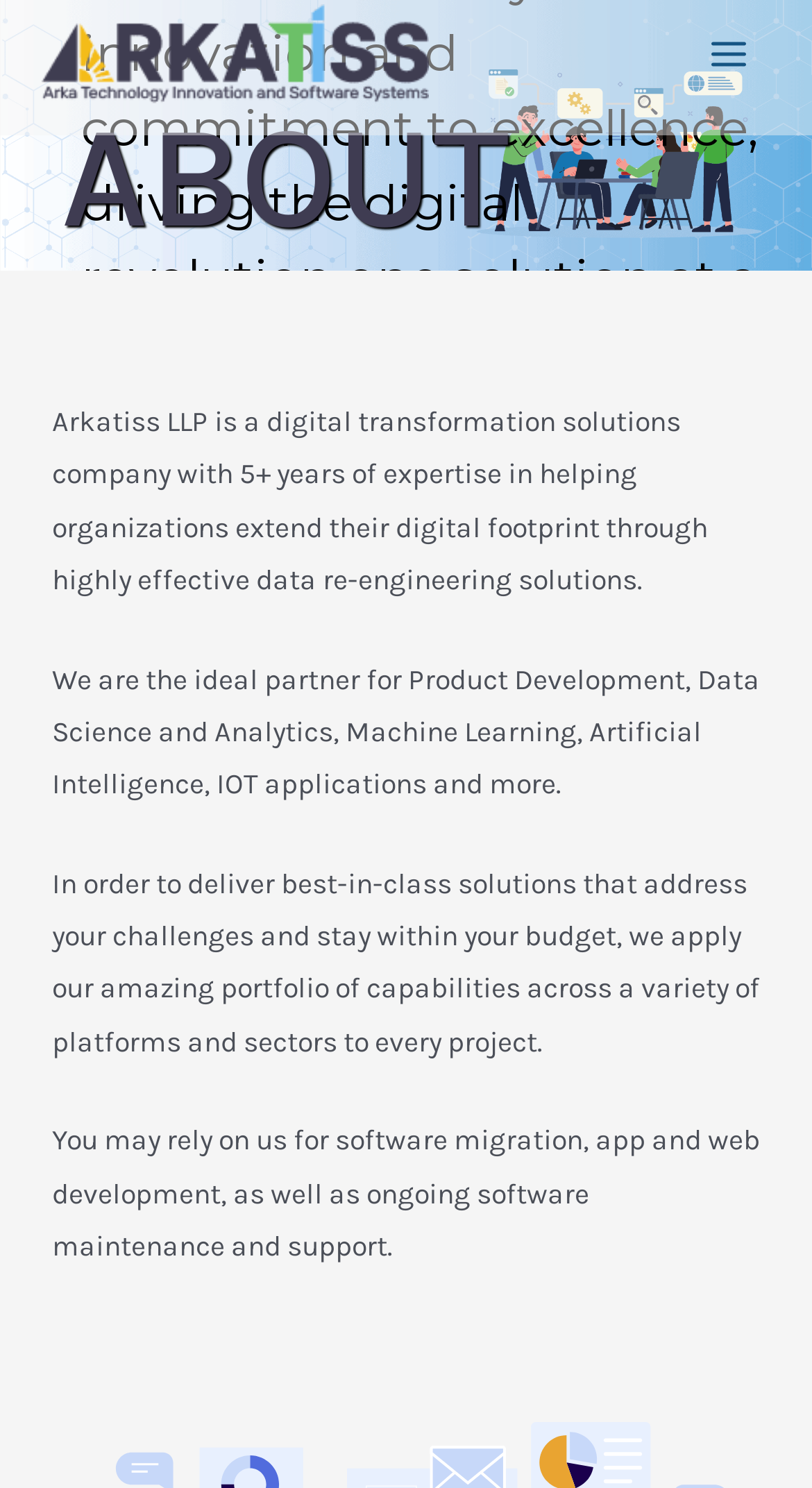What is the company name?
Please give a detailed and elaborate answer to the question based on the image.

The company name can be found in the link element at the top of the page, which says 'Arkatiss'. Additionally, it is mentioned in the static text element that describes the company as 'Arkatiss LLP is a digital transformation solutions company...'